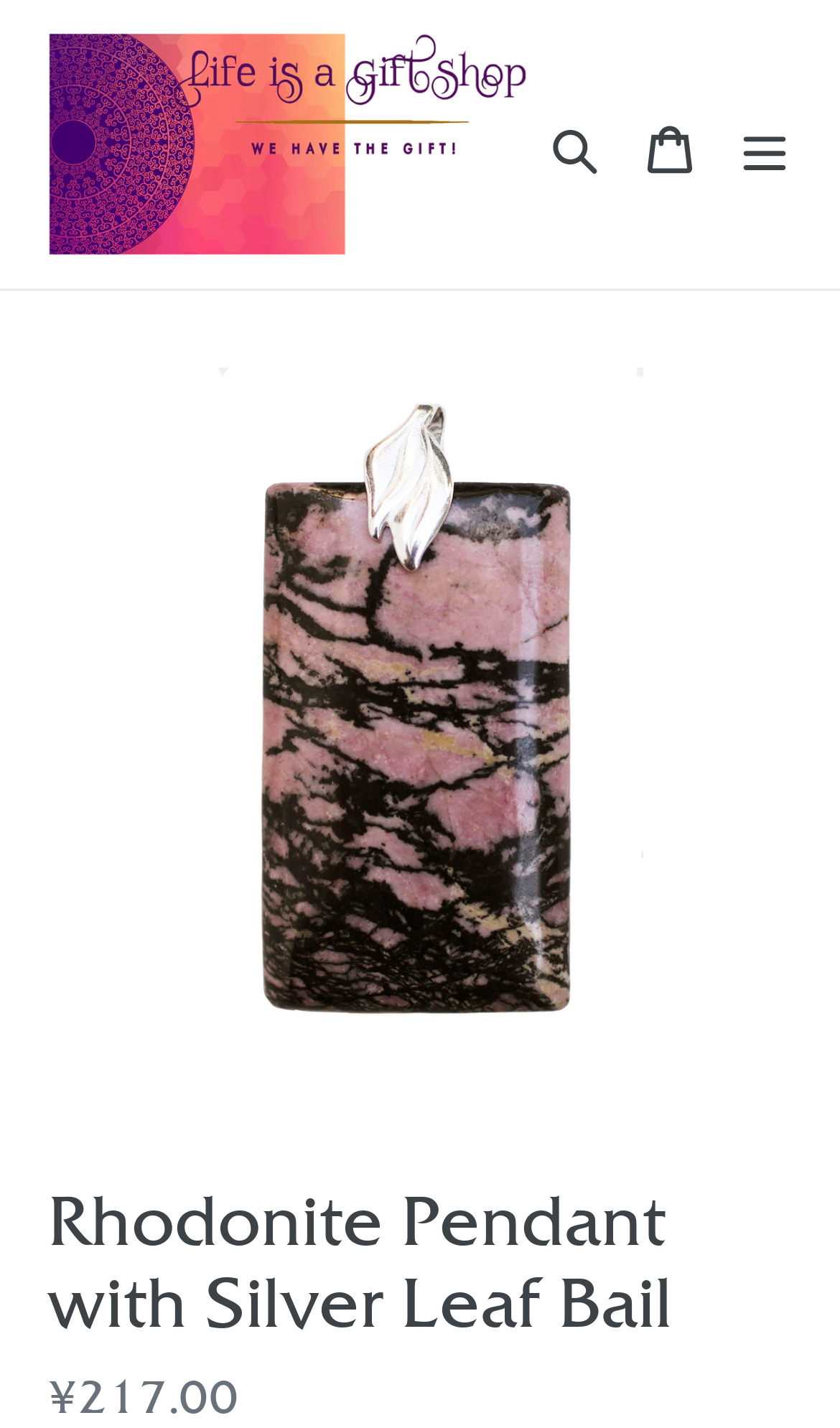Using the format (top-left x, top-left y, bottom-right x, bottom-right y), provide the bounding box coordinates for the described UI element. All values should be floating point numbers between 0 and 1: Search

[0.628, 0.066, 0.741, 0.137]